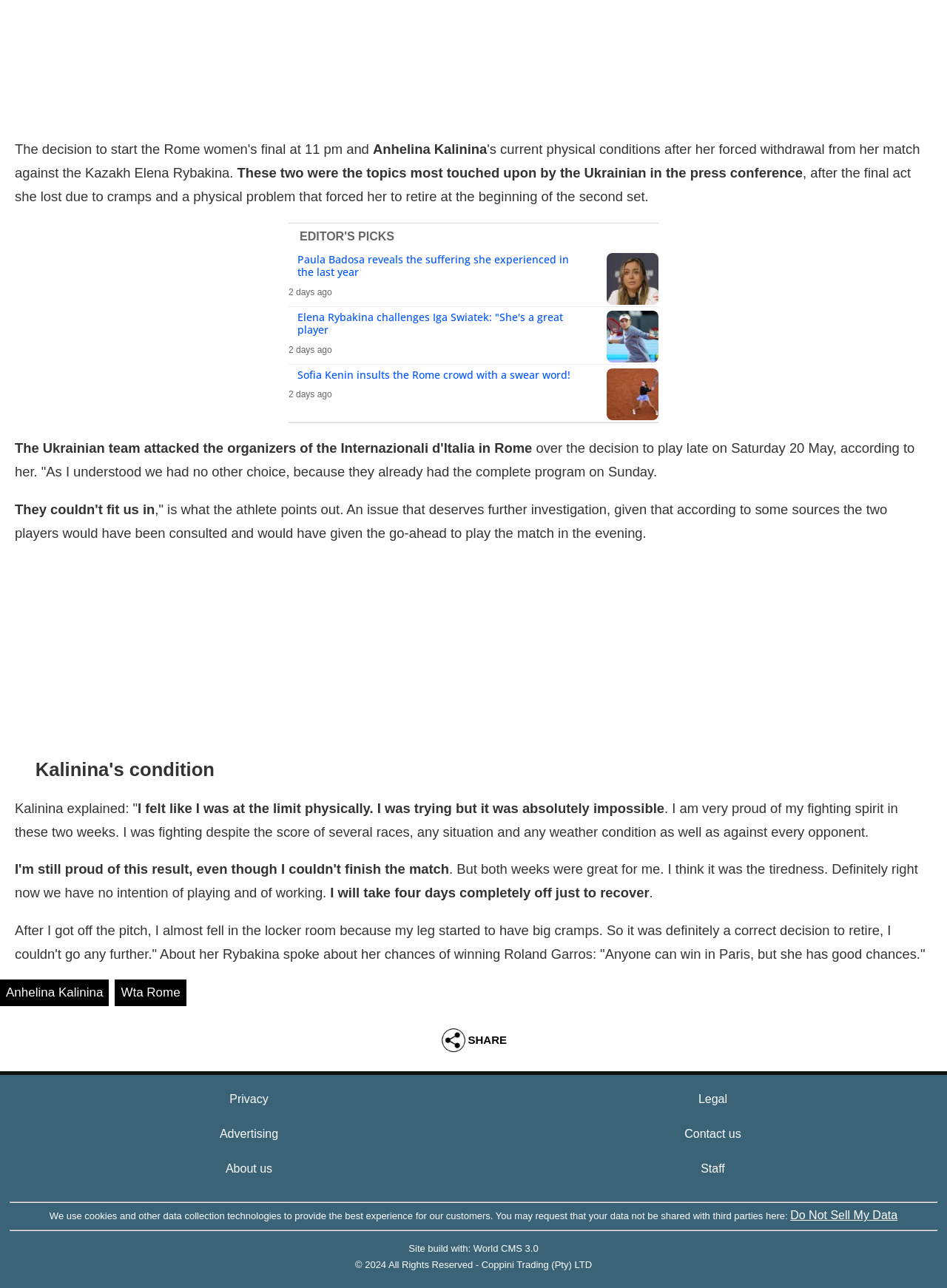Provide the bounding box coordinates of the area you need to click to execute the following instruction: "Click on the 'Privacy' link".

[0.242, 0.848, 0.283, 0.858]